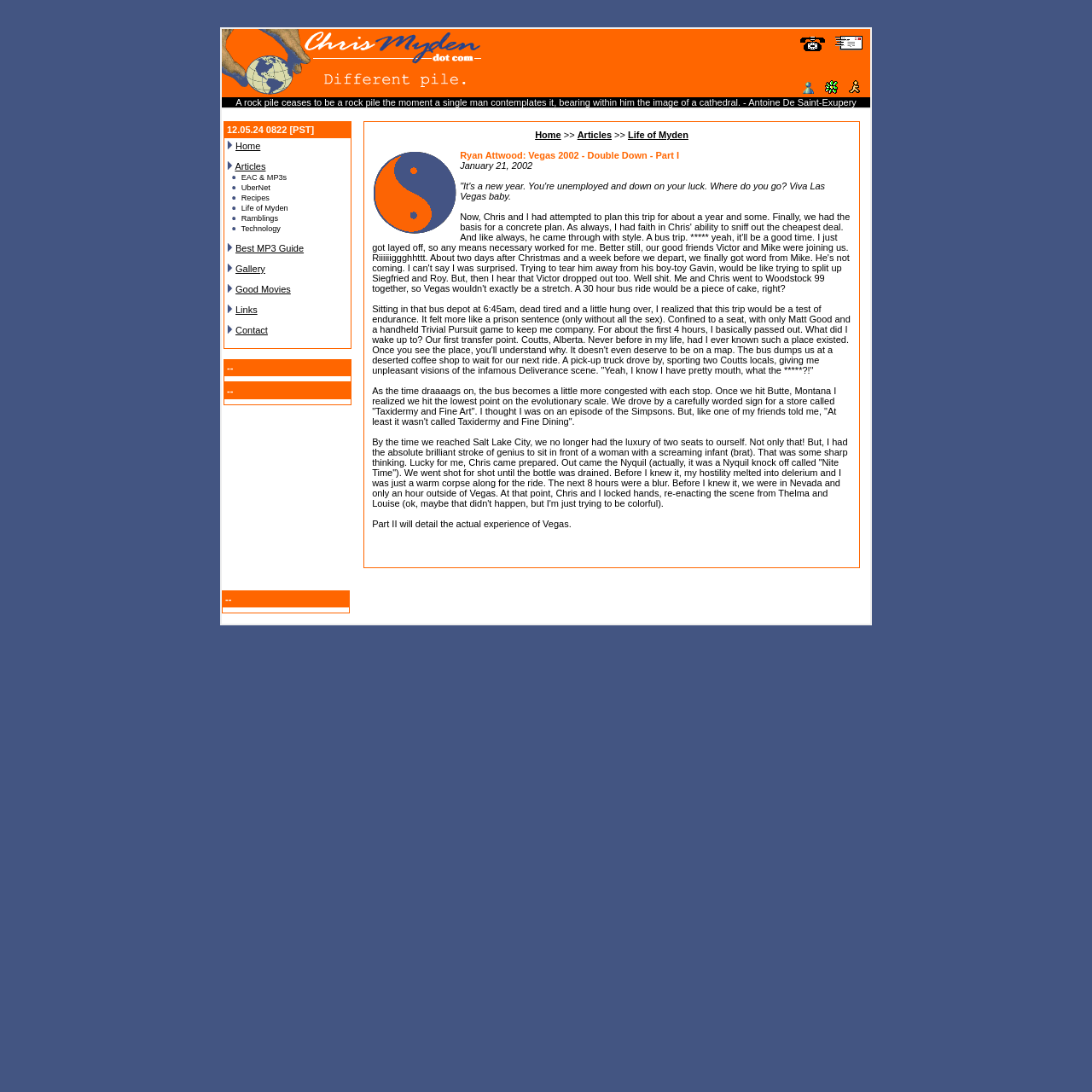Locate the bounding box coordinates of the area you need to click to fulfill this instruction: 'Click the 'Home' link'. The coordinates must be in the form of four float numbers ranging from 0 to 1: [left, top, right, bottom].

[0.216, 0.129, 0.239, 0.138]